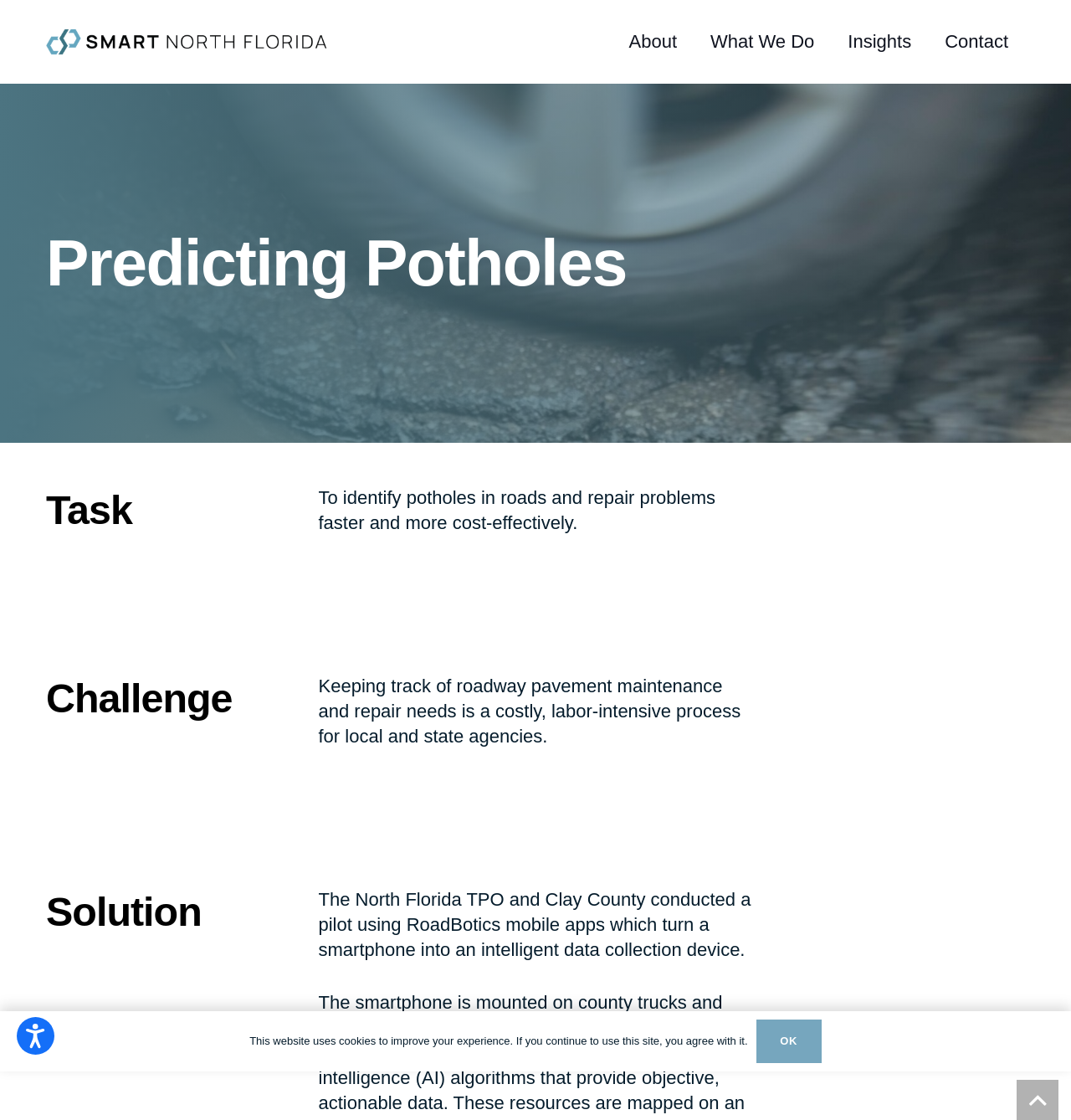Identify the bounding box coordinates of the clickable section necessary to follow the following instruction: "Apply to Embry-Riddle Aeronautical University". The coordinates should be presented as four float numbers from 0 to 1, i.e., [left, top, right, bottom].

None